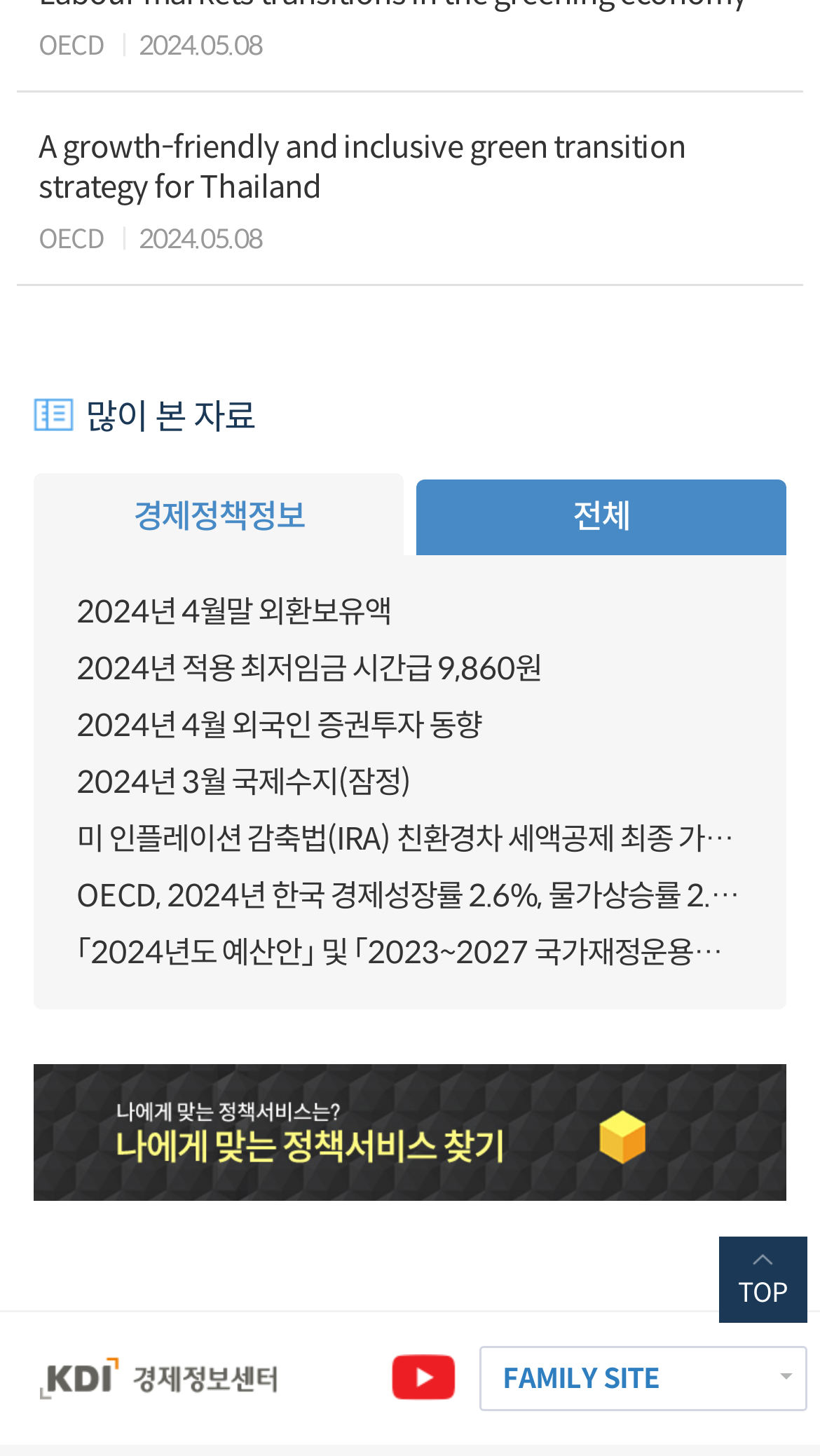Show the bounding box coordinates for the element that needs to be clicked to execute the following instruction: "Click the '경제정책정보' button". Provide the coordinates in the form of four float numbers between 0 and 1, i.e., [left, top, right, bottom].

[0.04, 0.325, 0.494, 0.382]